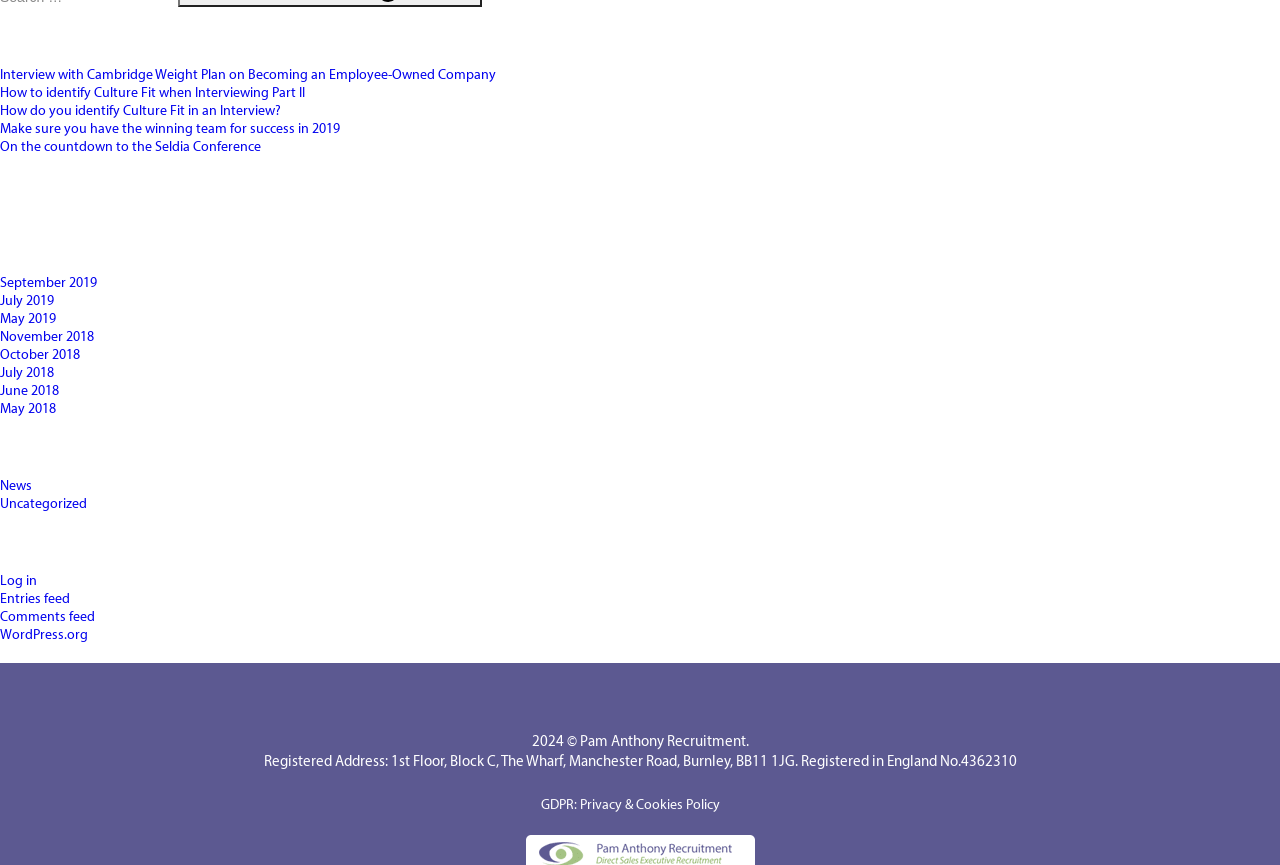How many months are listed in the 'Archives' section?
Based on the screenshot, give a detailed explanation to answer the question.

The 'Archives' section lists 9 months, including September 2019, July 2019, May 2019, November 2018, October 2018, July 2018, June 2018, and May 2018.